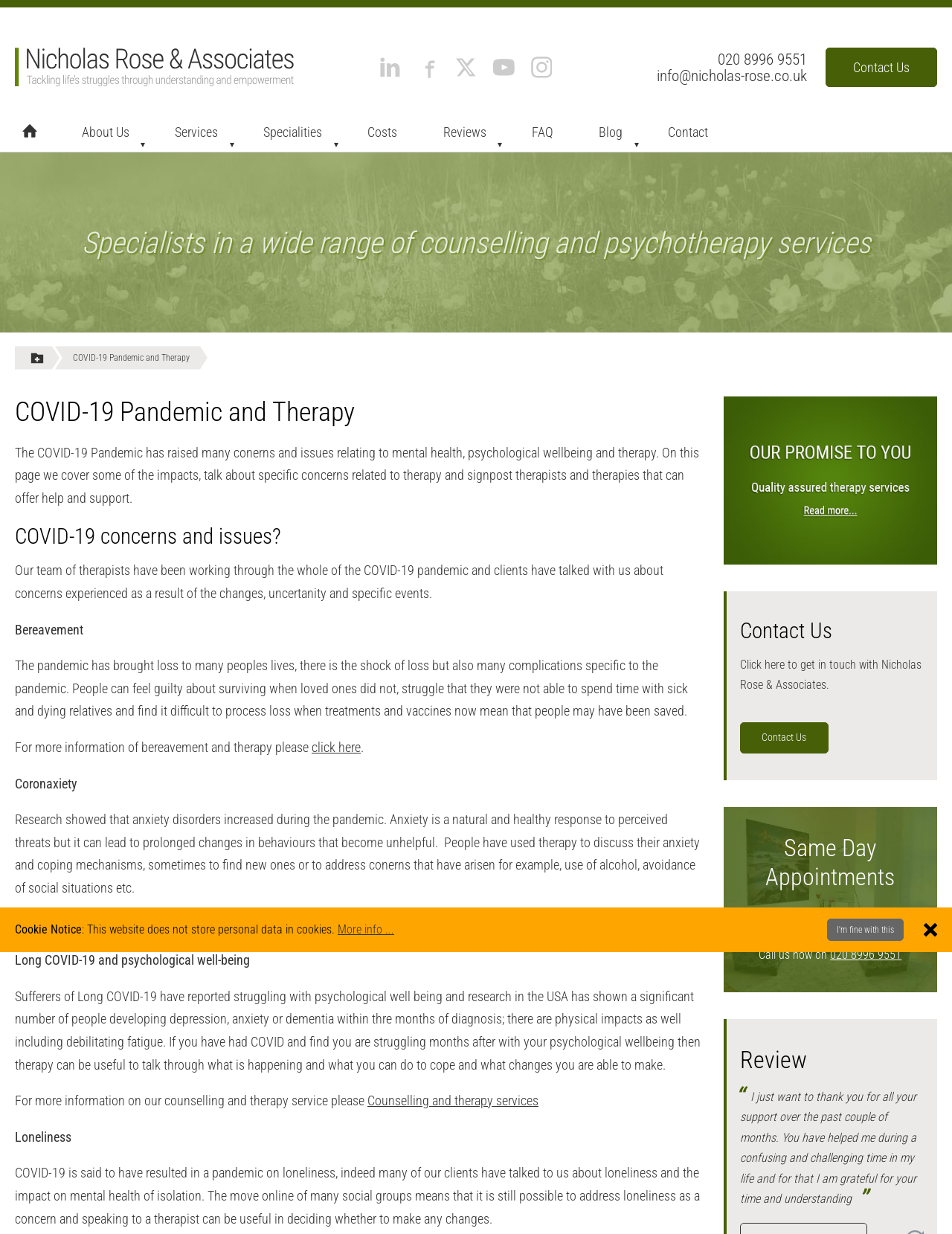What is the topic of the webpage?
Using the information from the image, provide a comprehensive answer to the question.

I found the answer by looking at the overall content of the webpage, which discusses the impact of COVID-19 on mental health and therapy services.